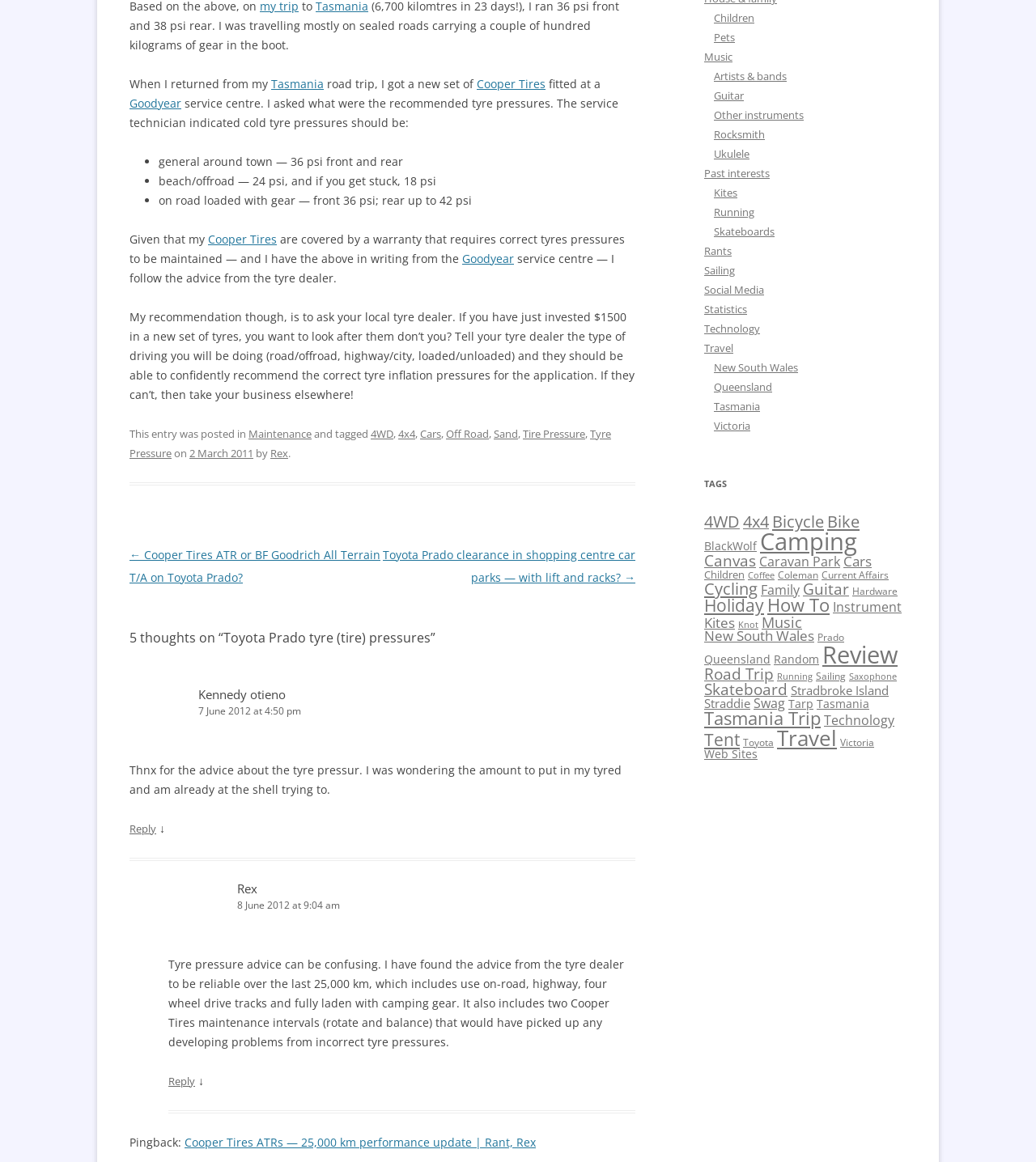Please give a succinct answer using a single word or phrase:
What is the type of tyre fitted at the service centre?

Cooper Tires